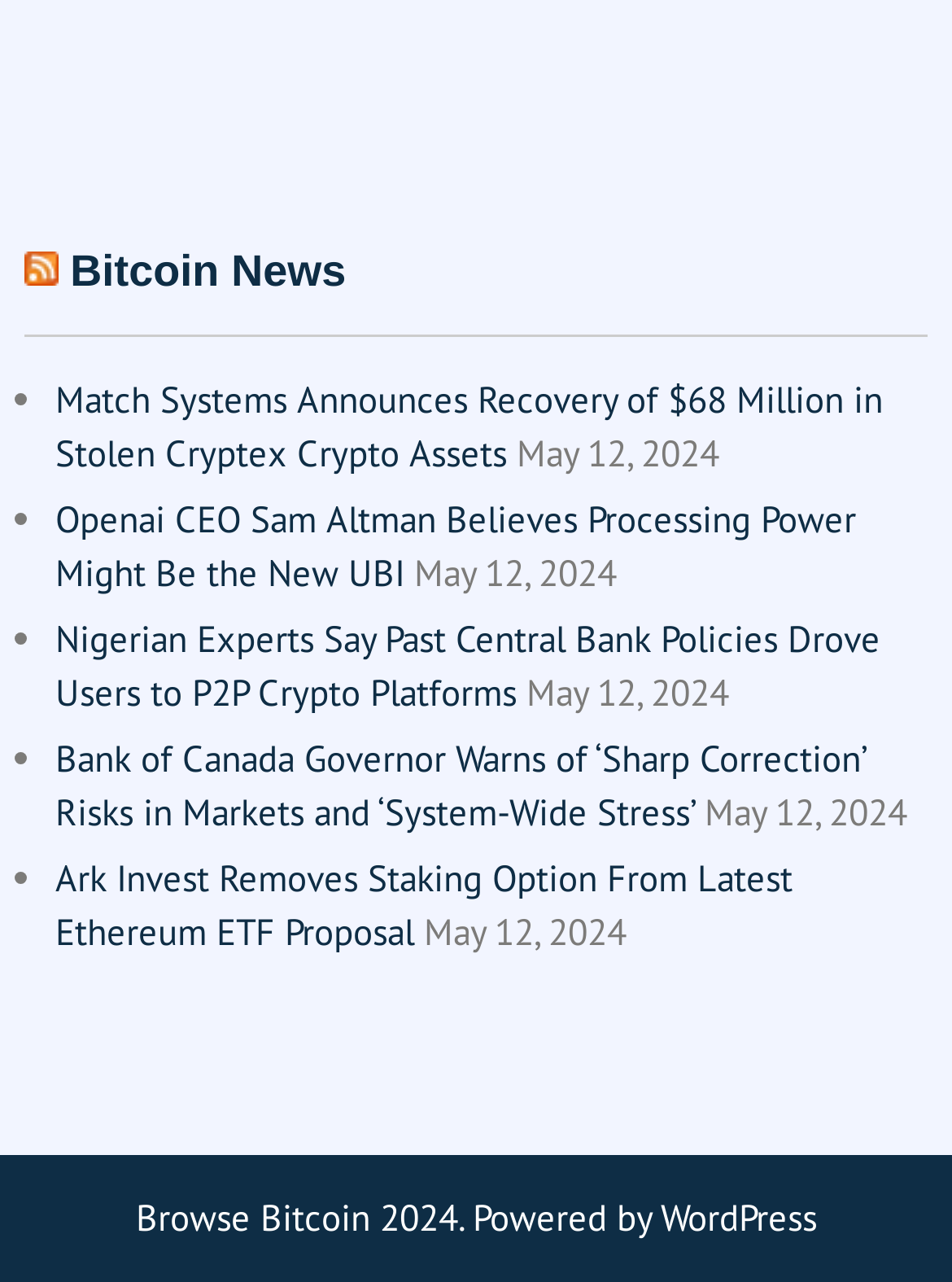Refer to the image and provide an in-depth answer to the question: 
What is the date of the latest news?

I found the date by looking at the static text elements that appear alongside each news link. The date 'May 12, 2024' is repeated multiple times, indicating that it is the date of the latest news.